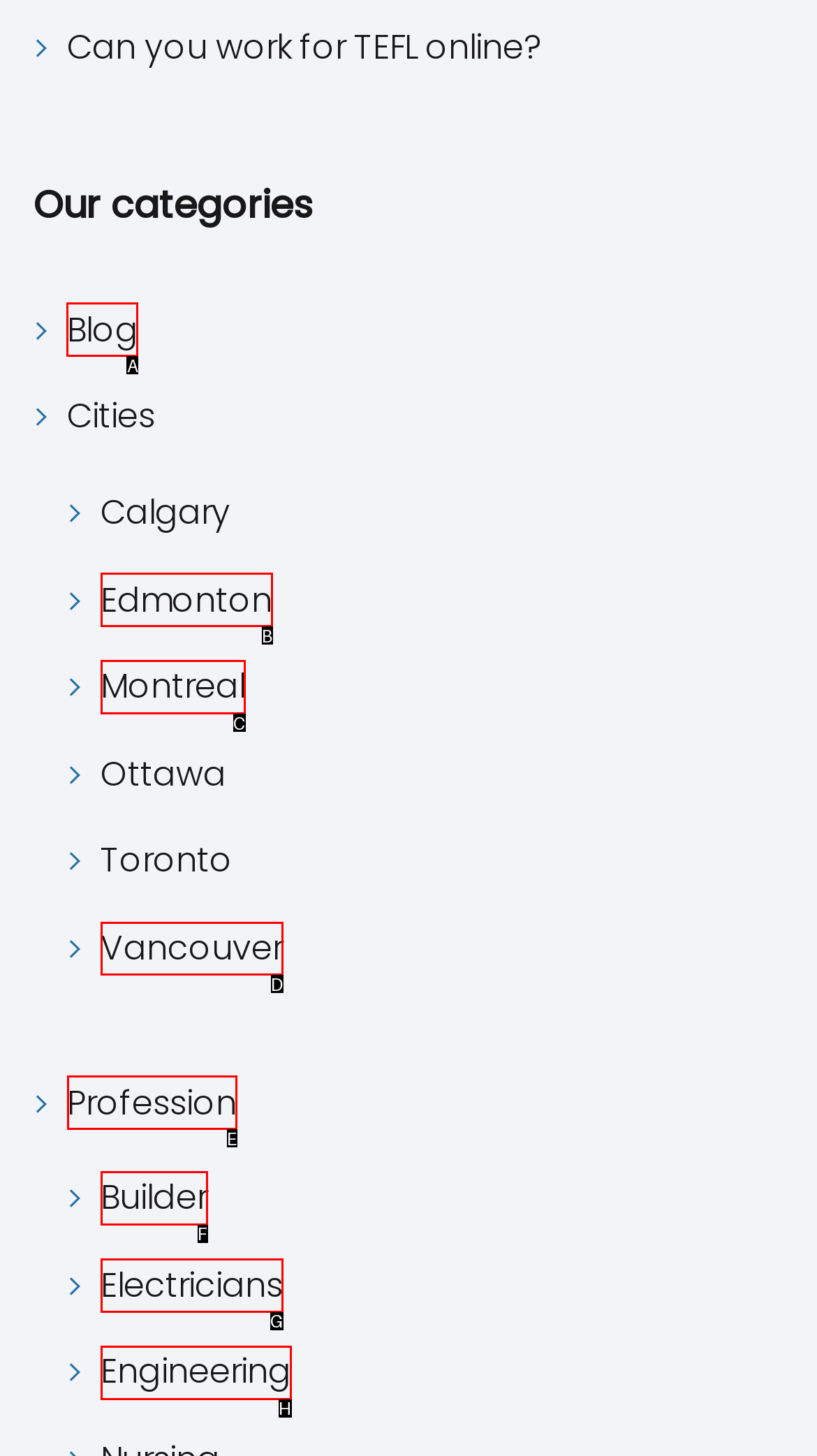Identify the HTML element to click to fulfill this task: Visit the 'Blog' page
Answer with the letter from the given choices.

A